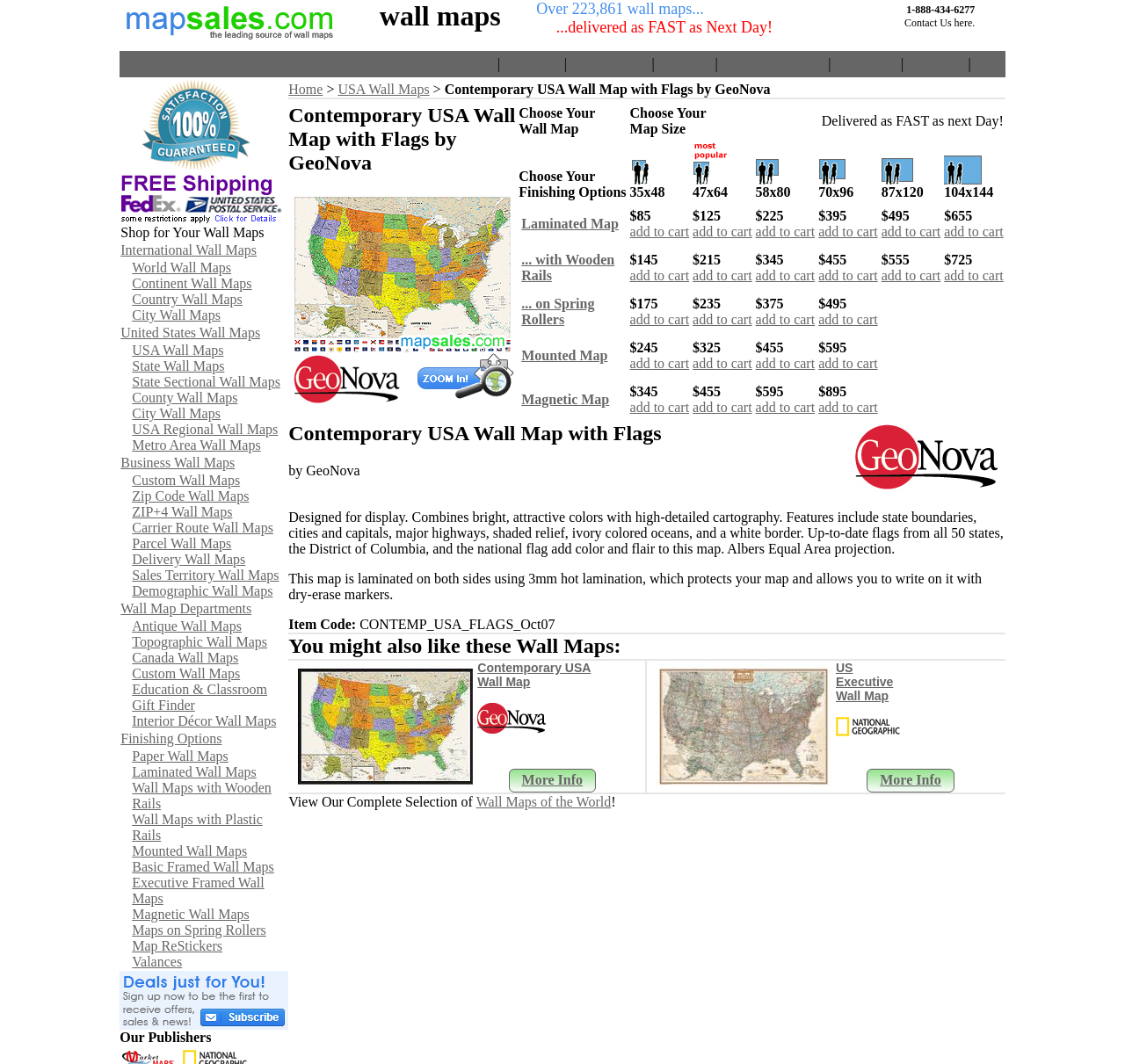What is the minimum price of the Contemporary USA Wall Map with Flags?
Please provide a single word or phrase based on the screenshot.

$85